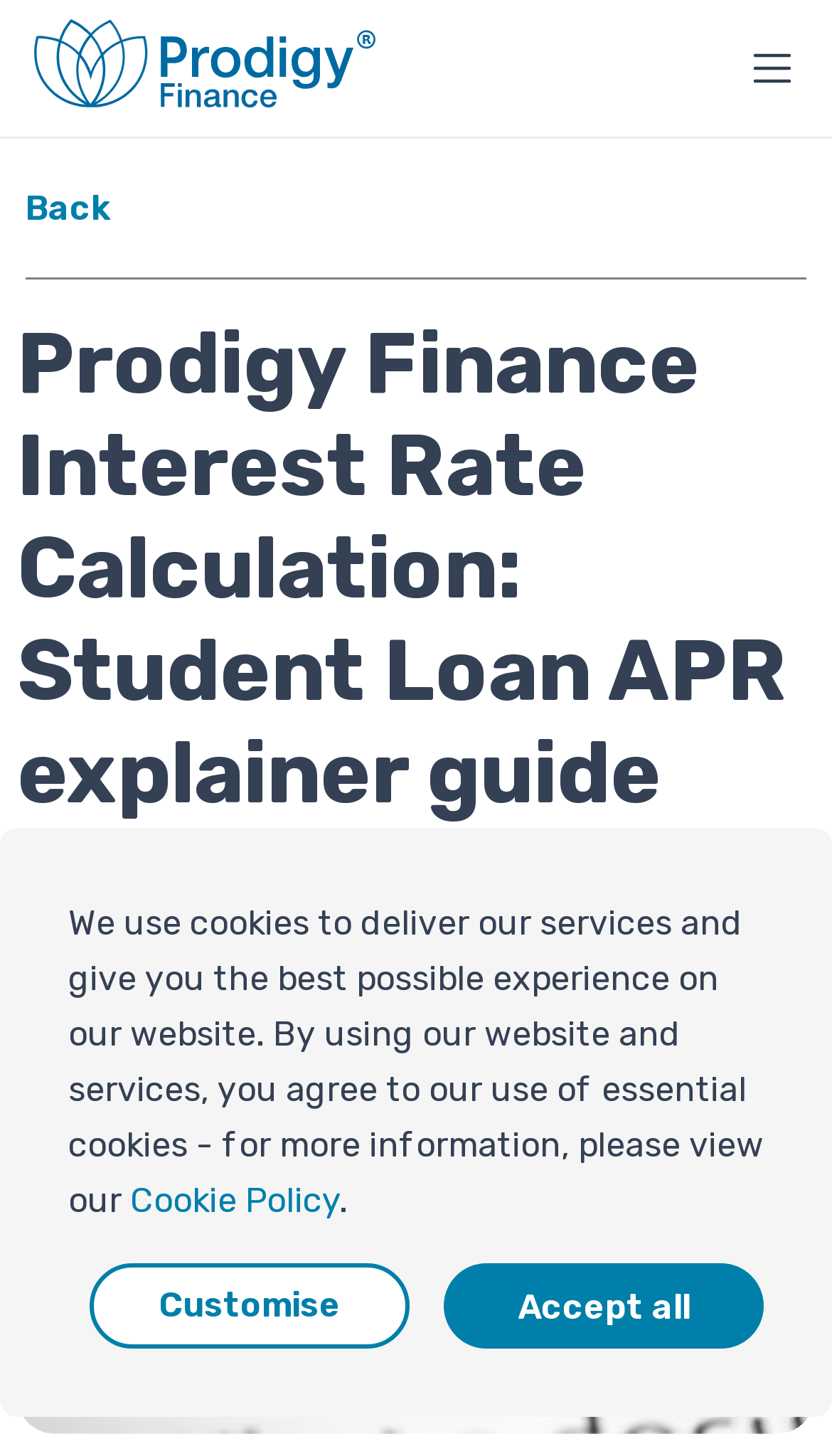Locate the coordinates of the bounding box for the clickable region that fulfills this instruction: "Click the 'Study centre' button".

[0.041, 0.305, 0.959, 0.381]